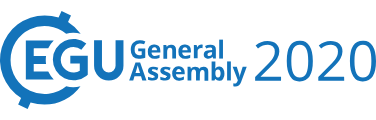Thoroughly describe what you see in the image.

The image prominently features the logo of the EGU General Assembly 2020, showcasing a stylized circular graphic that integrates the letters "EGU" in a bold and dynamic manner. The design incorporates vibrant blue hues that convey a sense of professionalism and scientific inquiry. Below the graphic, the text "General Assembly" is presented in an engaging font, followed by the year "2020." This logo symbolizes the gathering of geoscientists and researchers at the European Geosciences Union (EGU) meeting, which is a significant event for sharing advancements and developments in geosciences. The assembly took place online from May 4 to 8, 2020, adapting to the challenges presented by global circumstances.